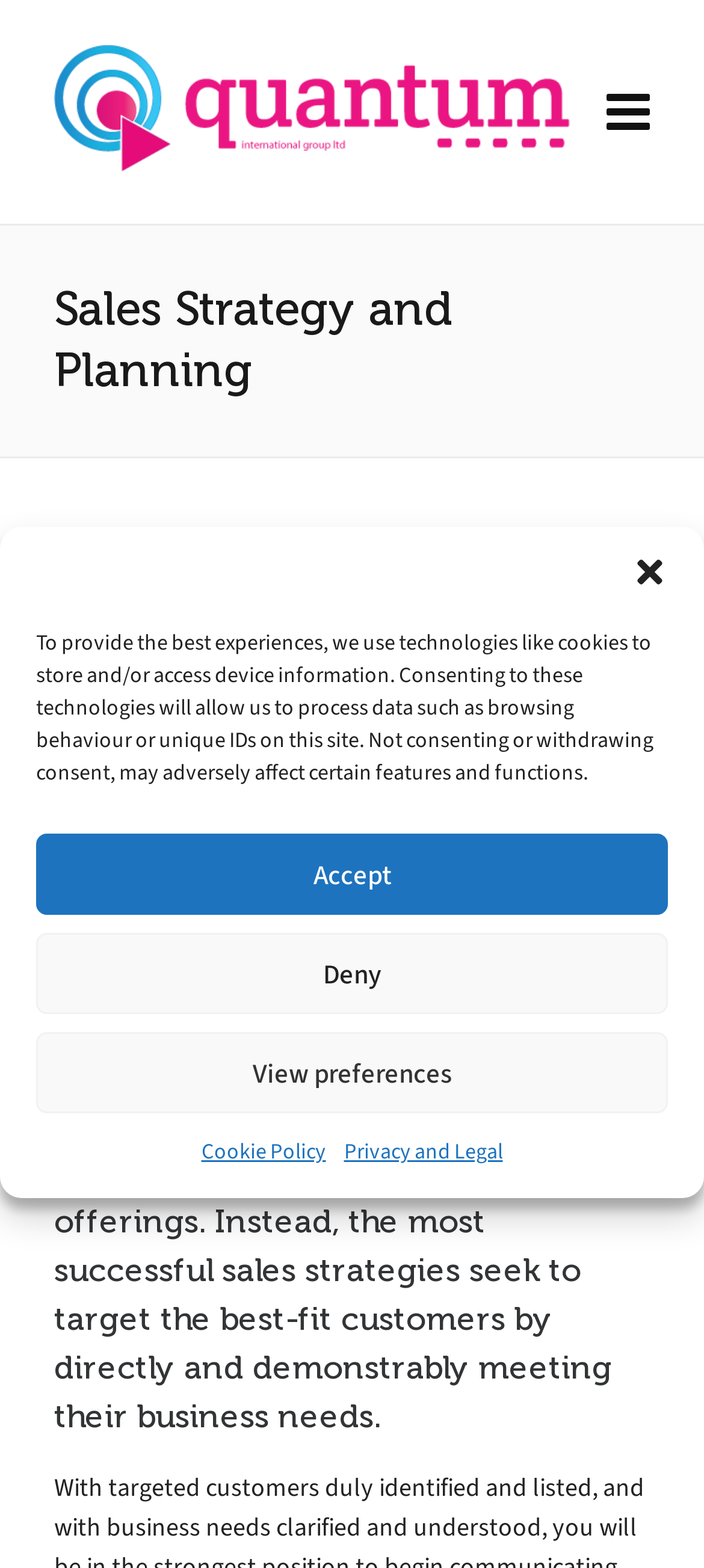Reply to the question with a single word or phrase:
What is the purpose of a sales strategy?

To give competitive advantage